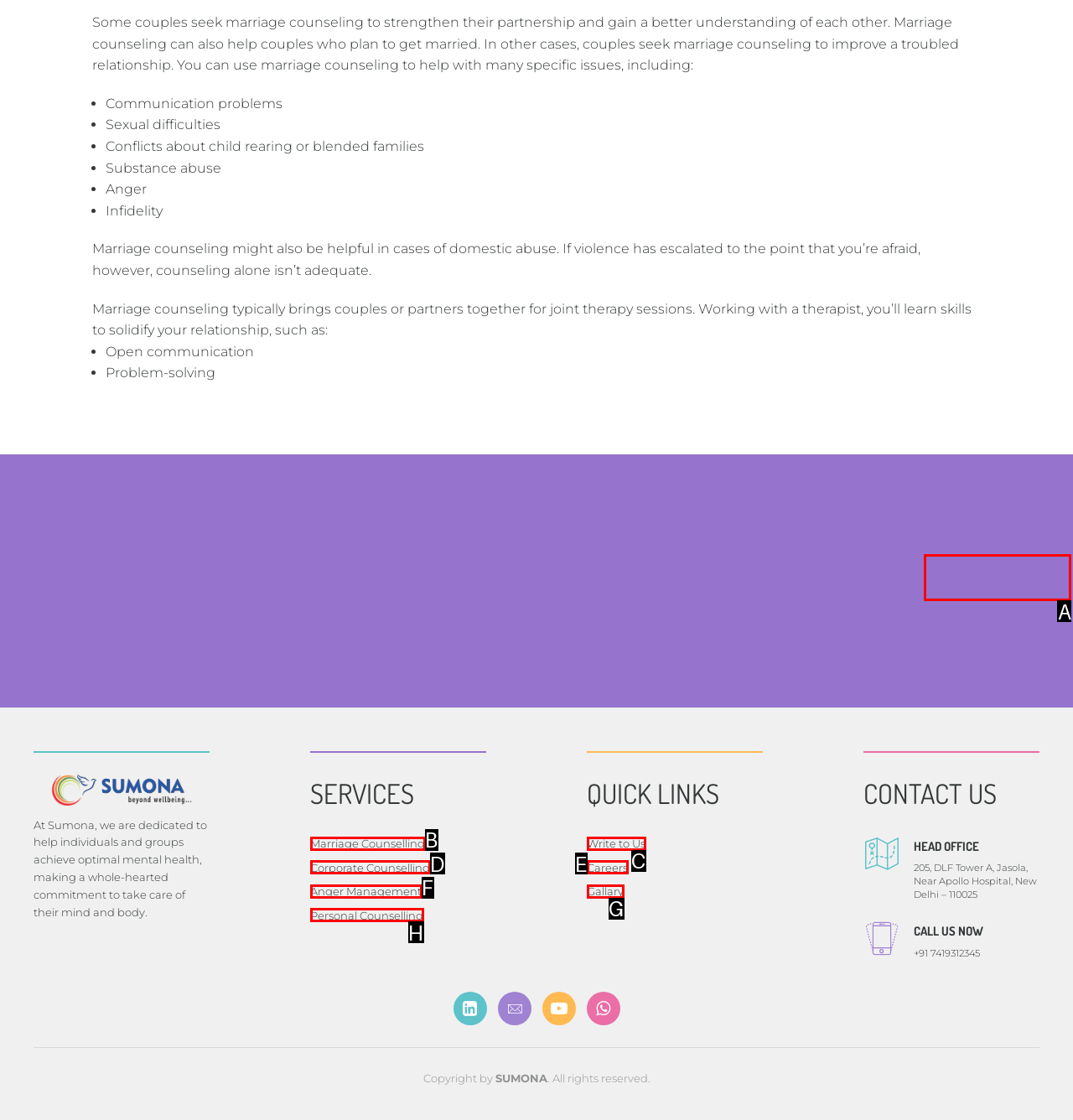Look at the description: Write to Us
Determine the letter of the matching UI element from the given choices.

C